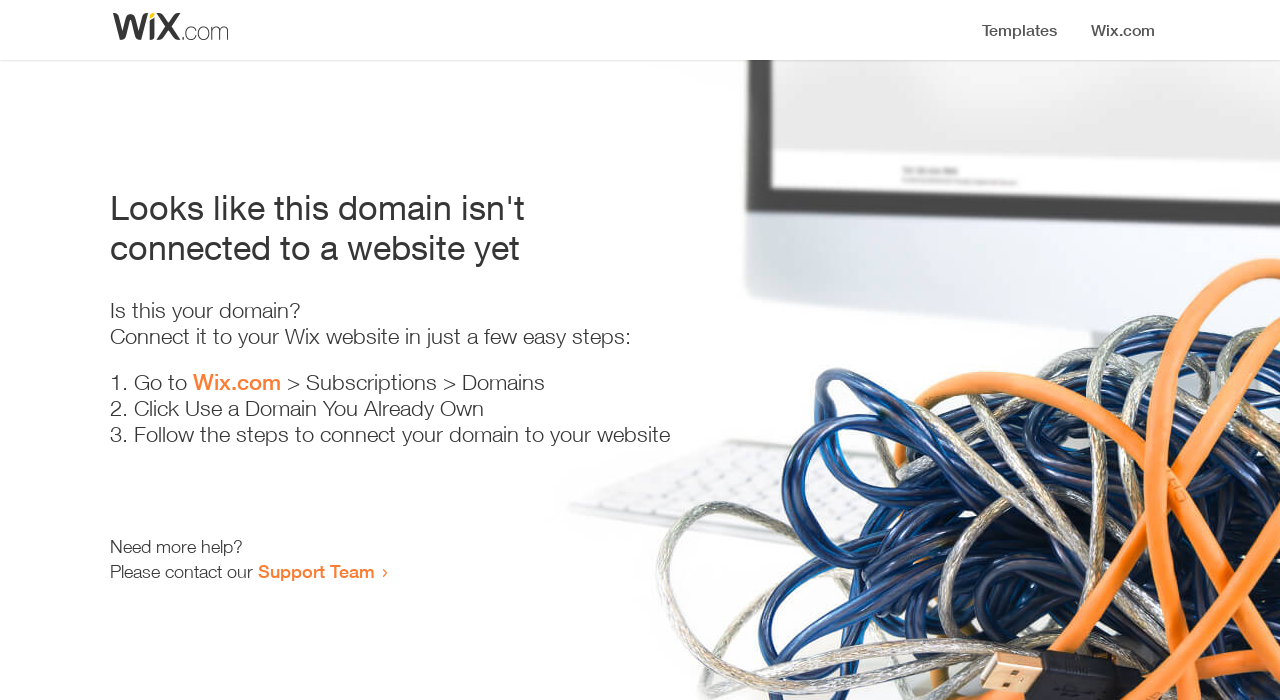Where can I get more help?
Based on the visual, give a brief answer using one word or a short phrase.

Support Team